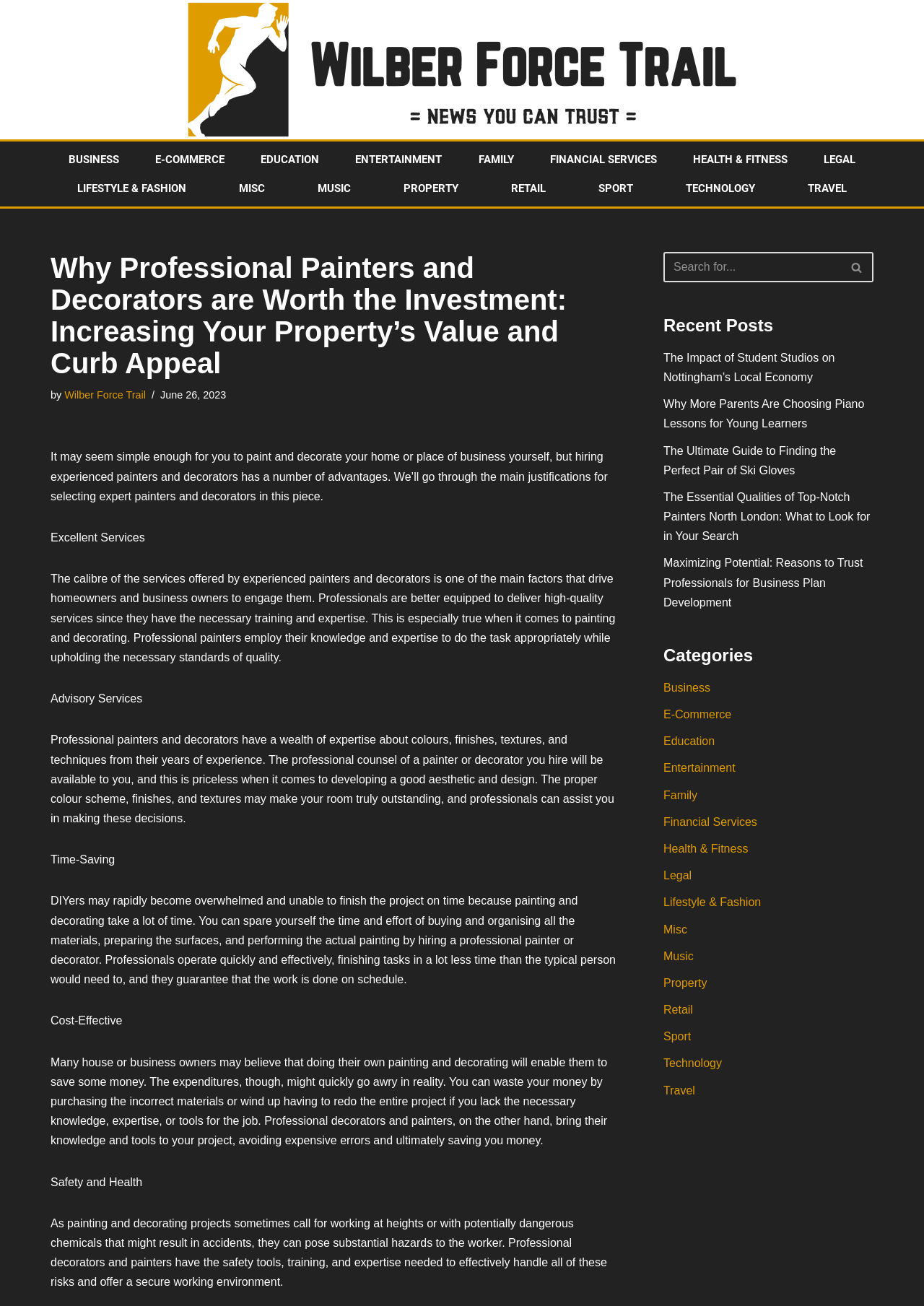Using the information shown in the image, answer the question with as much detail as possible: What is the name of the author of this article?

The author's name is mentioned in the heading 'Why Professional Painters and Decorators are Worth the Investment: Increasing Your Property’s Value and Curb Appeal' as 'by Wilber Force Trail'.